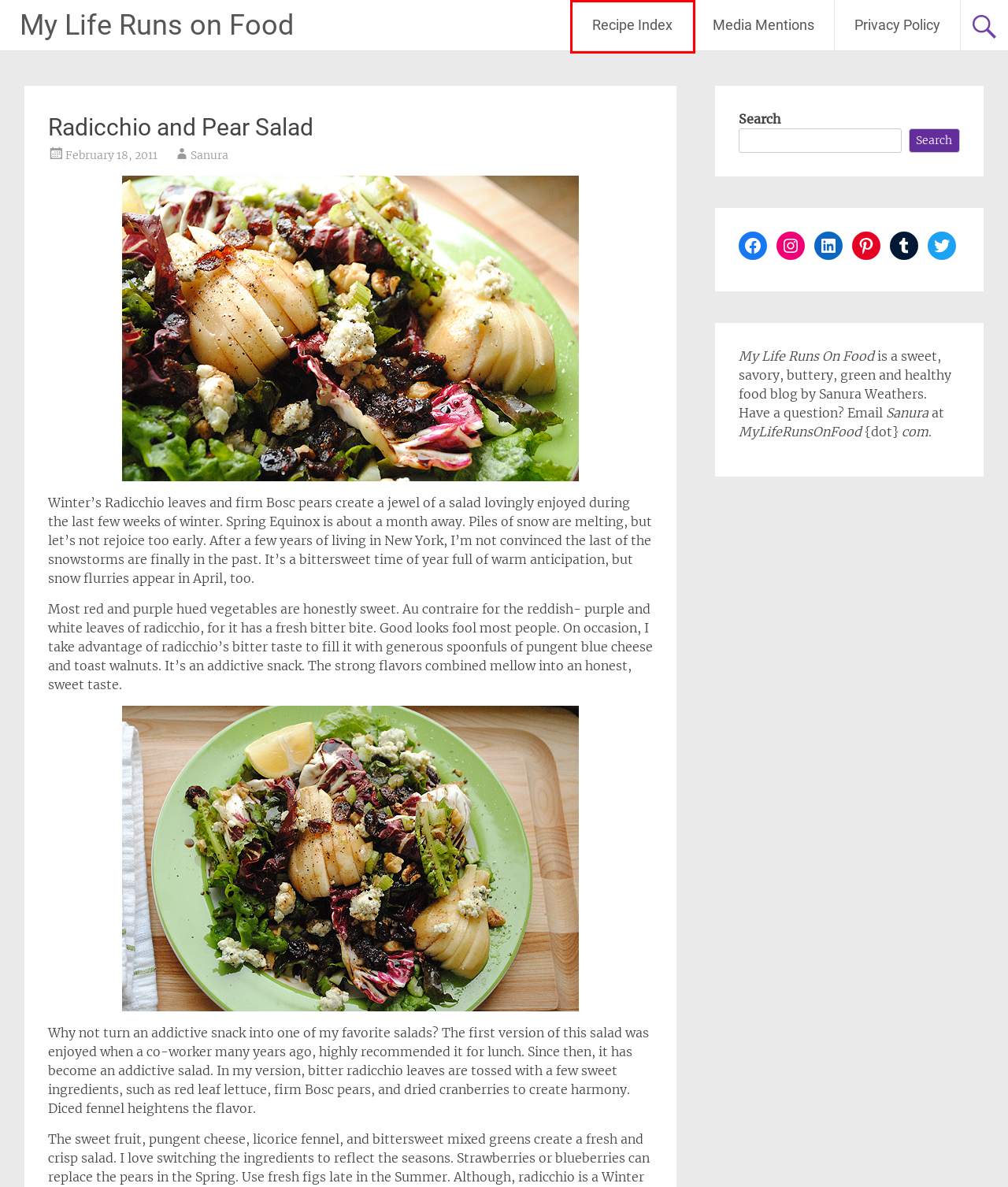Examine the screenshot of a webpage with a red bounding box around an element. Then, select the webpage description that best represents the new page after clicking the highlighted element. Here are the descriptions:
A. Recipe Index – My Life Runs on Food
B. radicchio – My Life Runs on Food
C. Sanura – My Life Runs on Food
D. dinner – My Life Runs on Food
E. My Life Runs on Food – A sweet, savory, buttery, green and healthy food blog by Sanura Weathers
F. Salads – My Life Runs on Food
G. Privacy Policy – My Life Runs on Food
H. Media Mentions – My Life Runs on Food

A